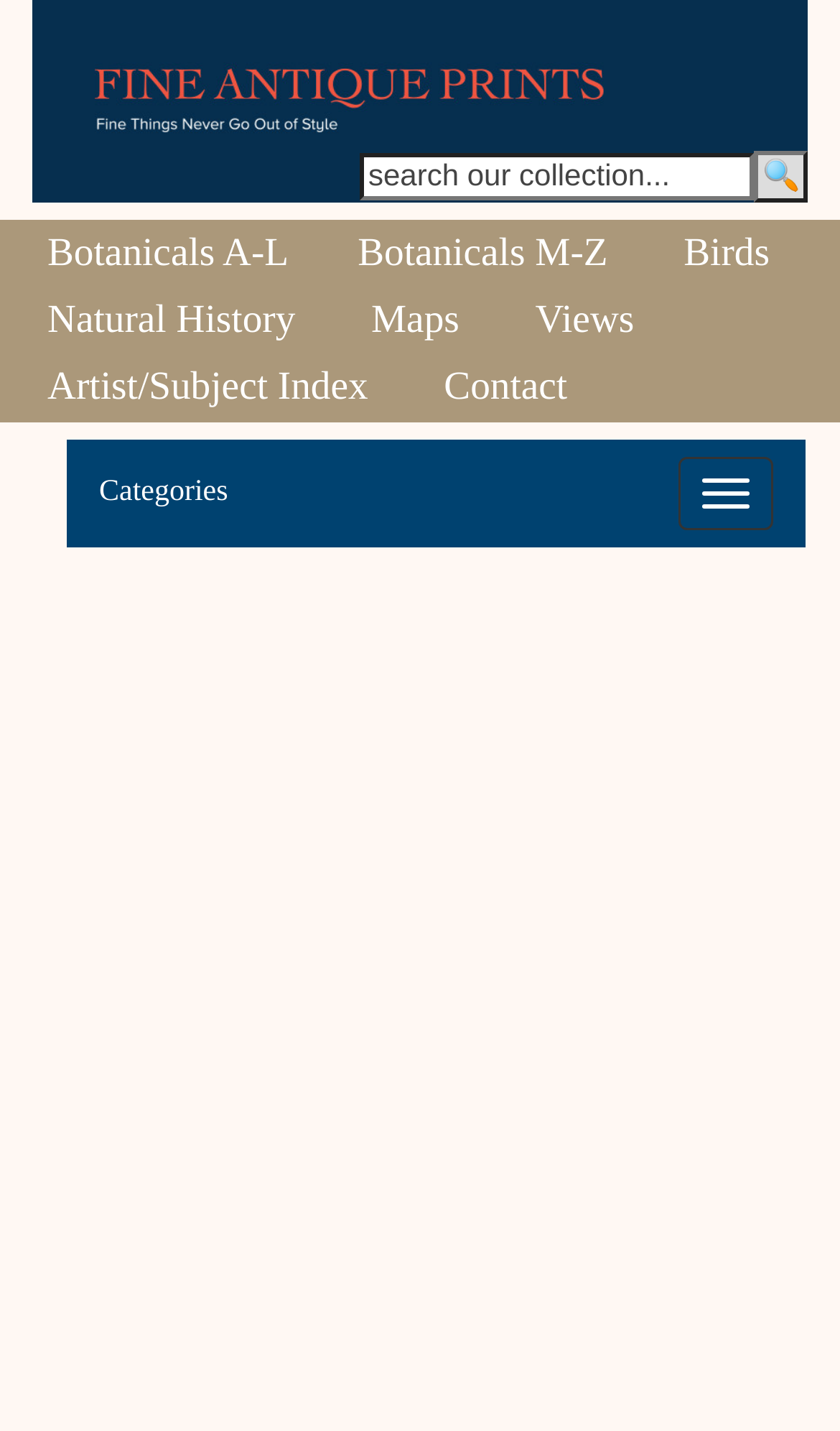Determine the bounding box coordinates for the area you should click to complete the following instruction: "Explore upcoming NFT Drops".

None